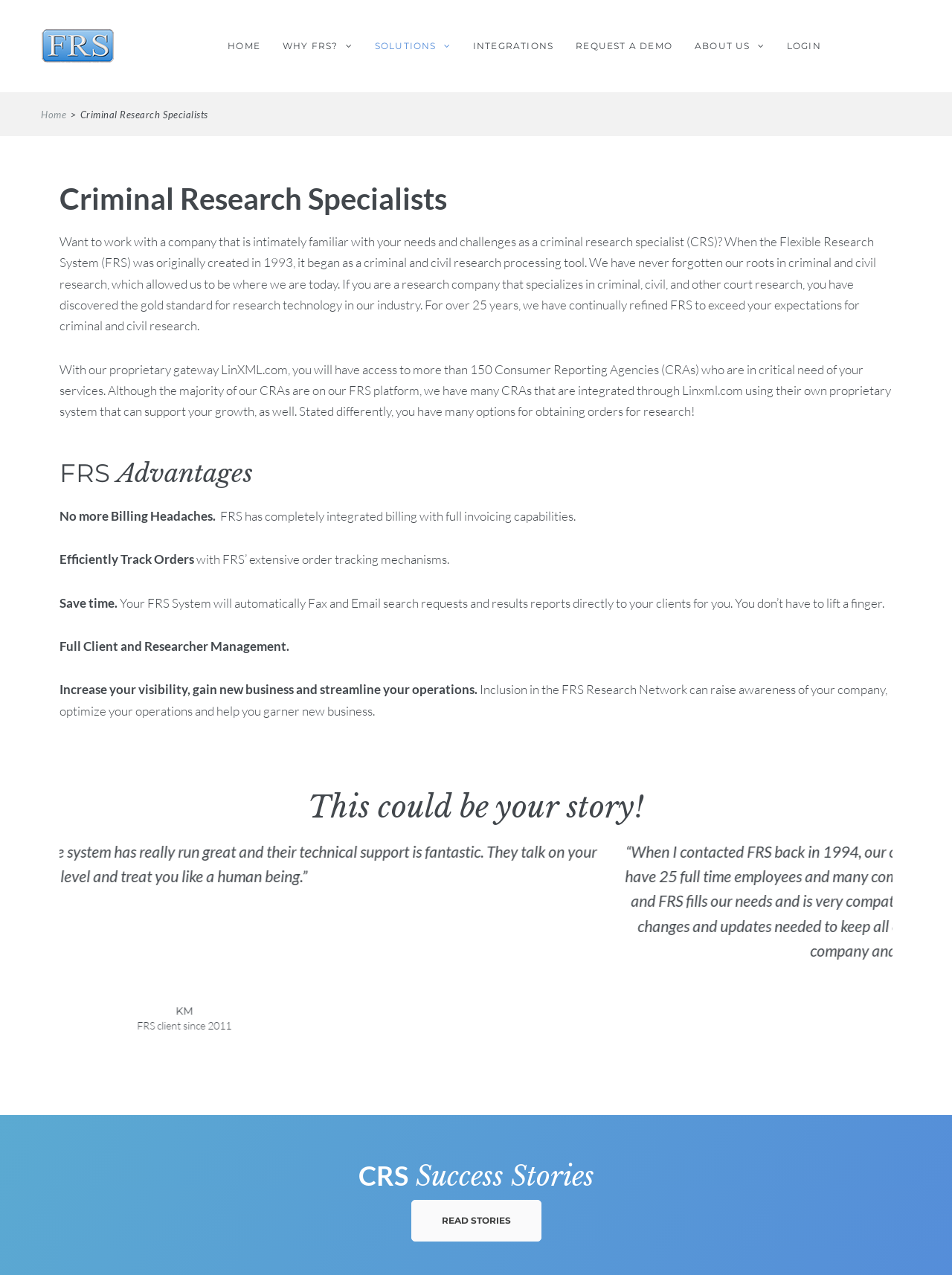What is the benefit of using FRS for billing?
Ensure your answer is thorough and detailed.

The benefit of using FRS for billing is that it eliminates billing headaches, as stated in the text 'No more Billing Headaches. FRS has completely integrated billing with full invoicing capabilities'.